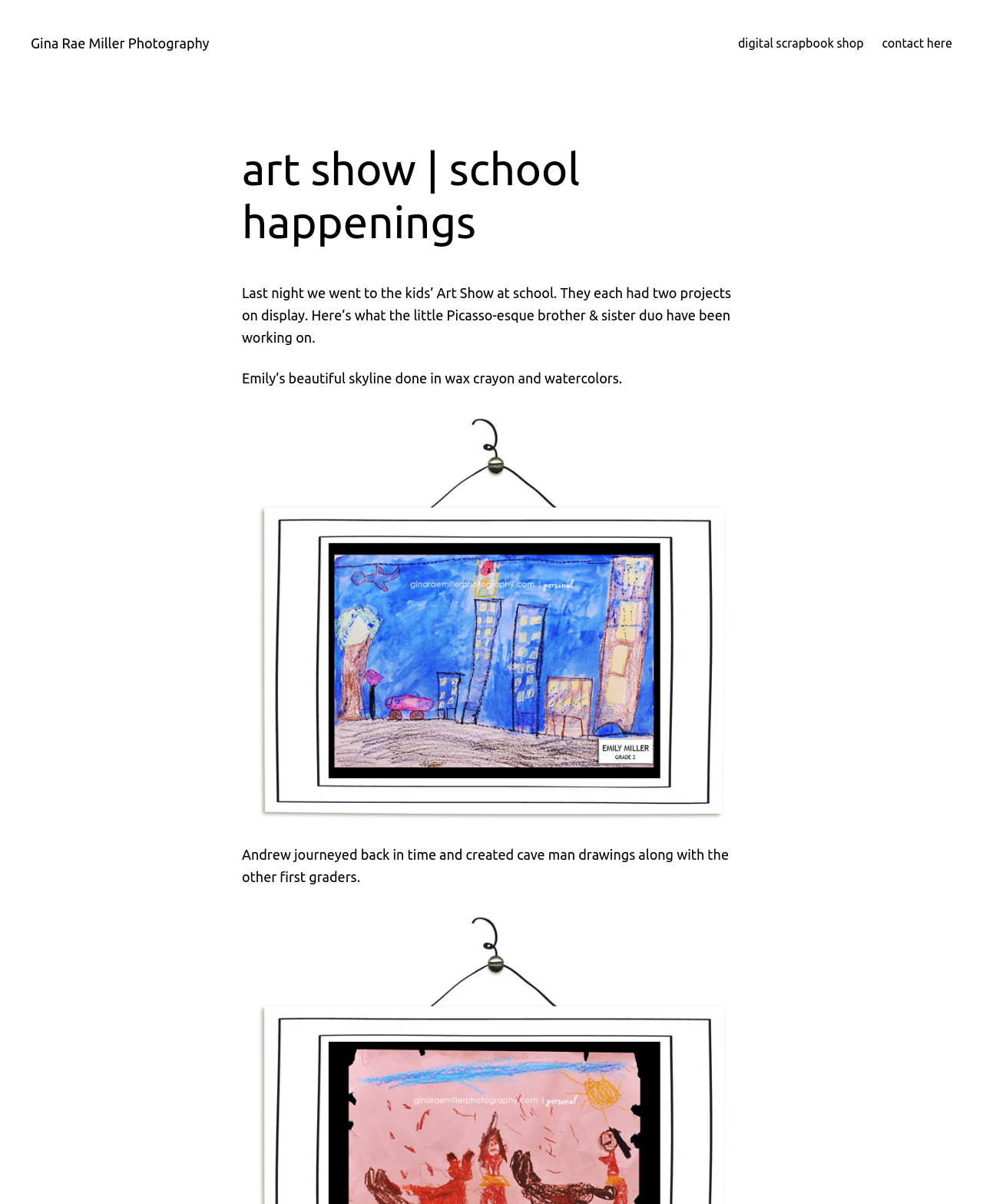Please answer the following question using a single word or phrase: What is Emily's artwork about?

Skyline